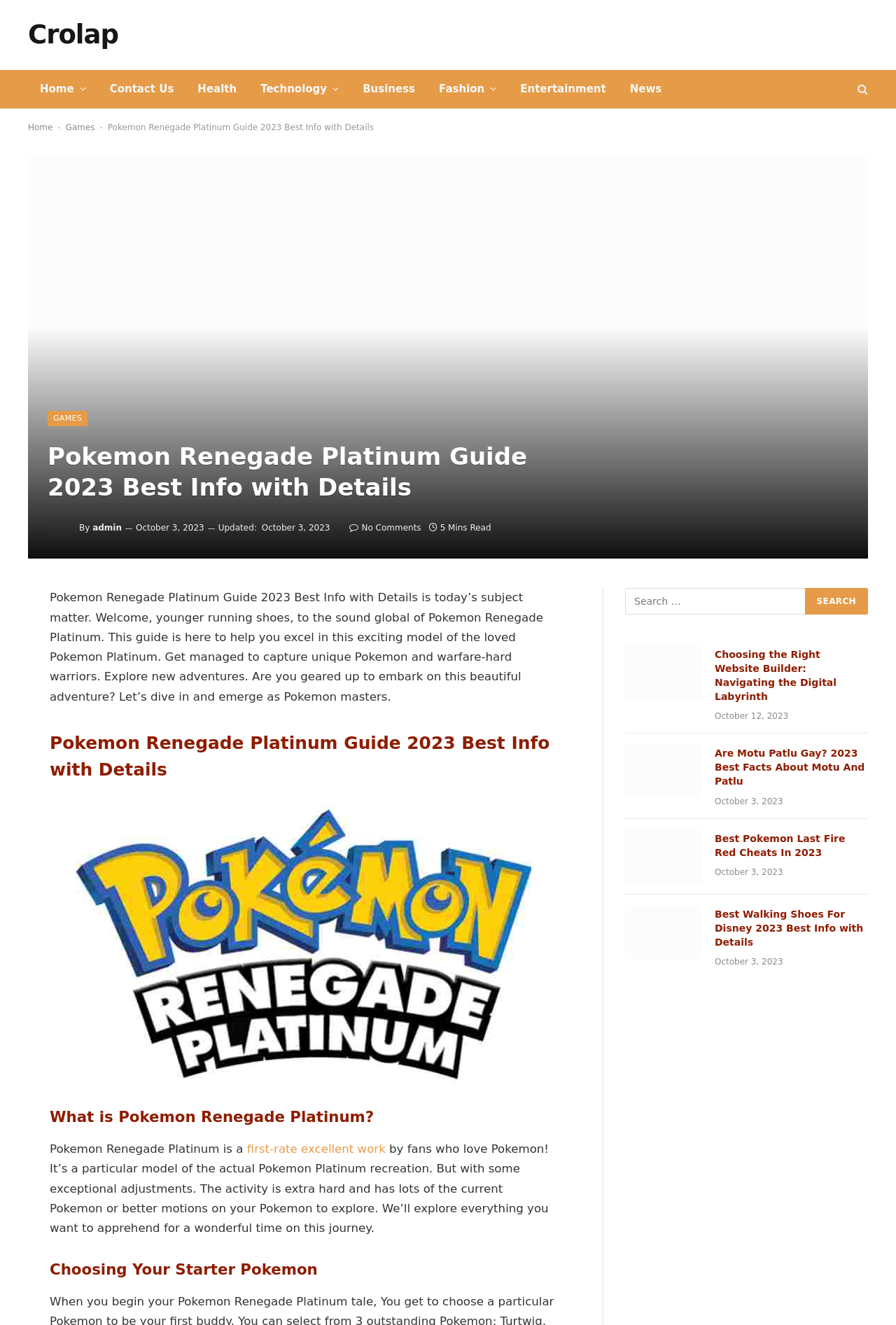Please identify the bounding box coordinates of the region to click in order to complete the task: "Click on the 'Games' link". The coordinates must be four float numbers between 0 and 1, specified as [left, top, right, bottom].

[0.073, 0.092, 0.106, 0.1]